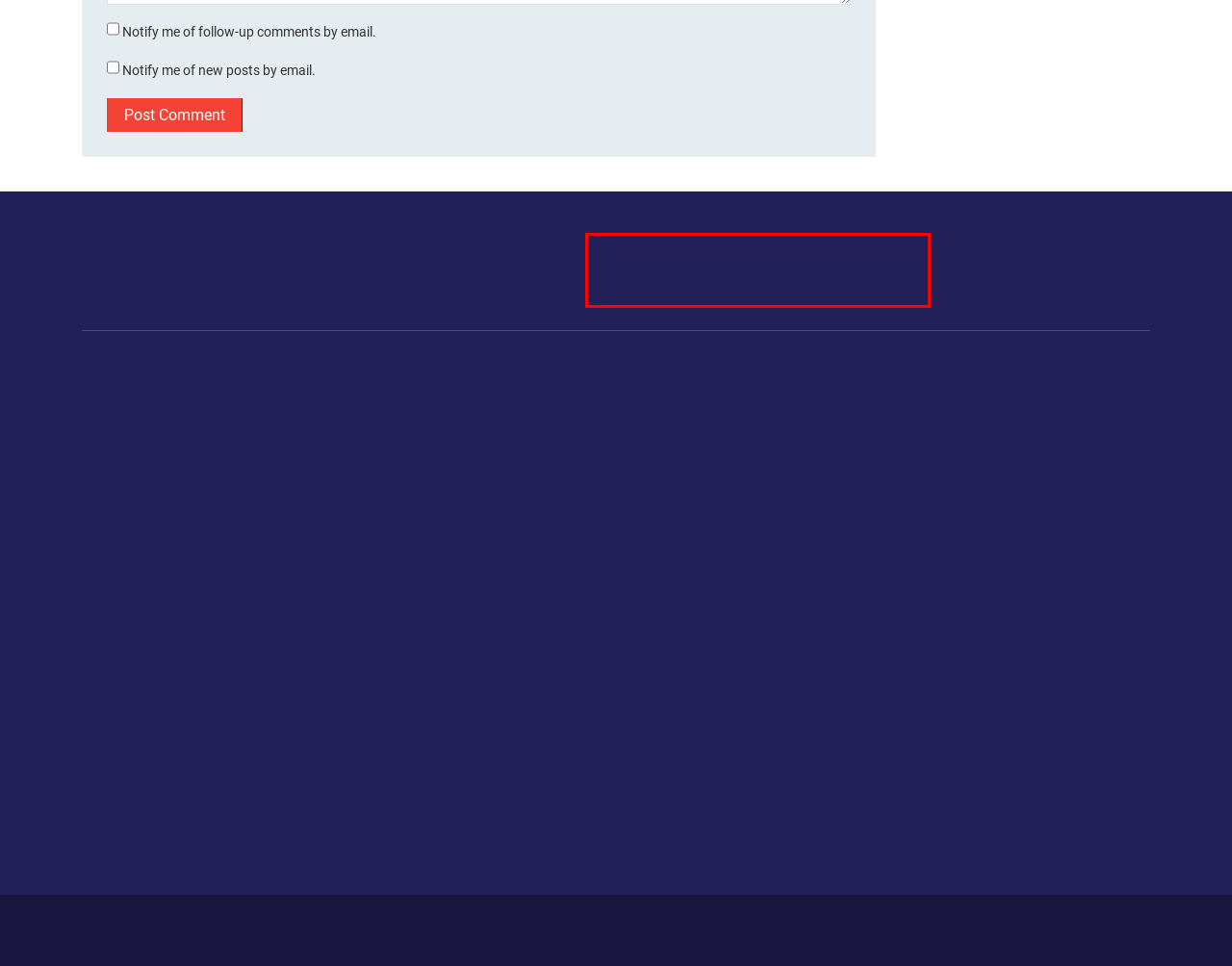Using the provided screenshot of a webpage, recognize the text inside the red rectangle bounding box by performing OCR.

Just tell us a hi. Give us your feedback on our articles or how we can improve or enhance our customer experience.